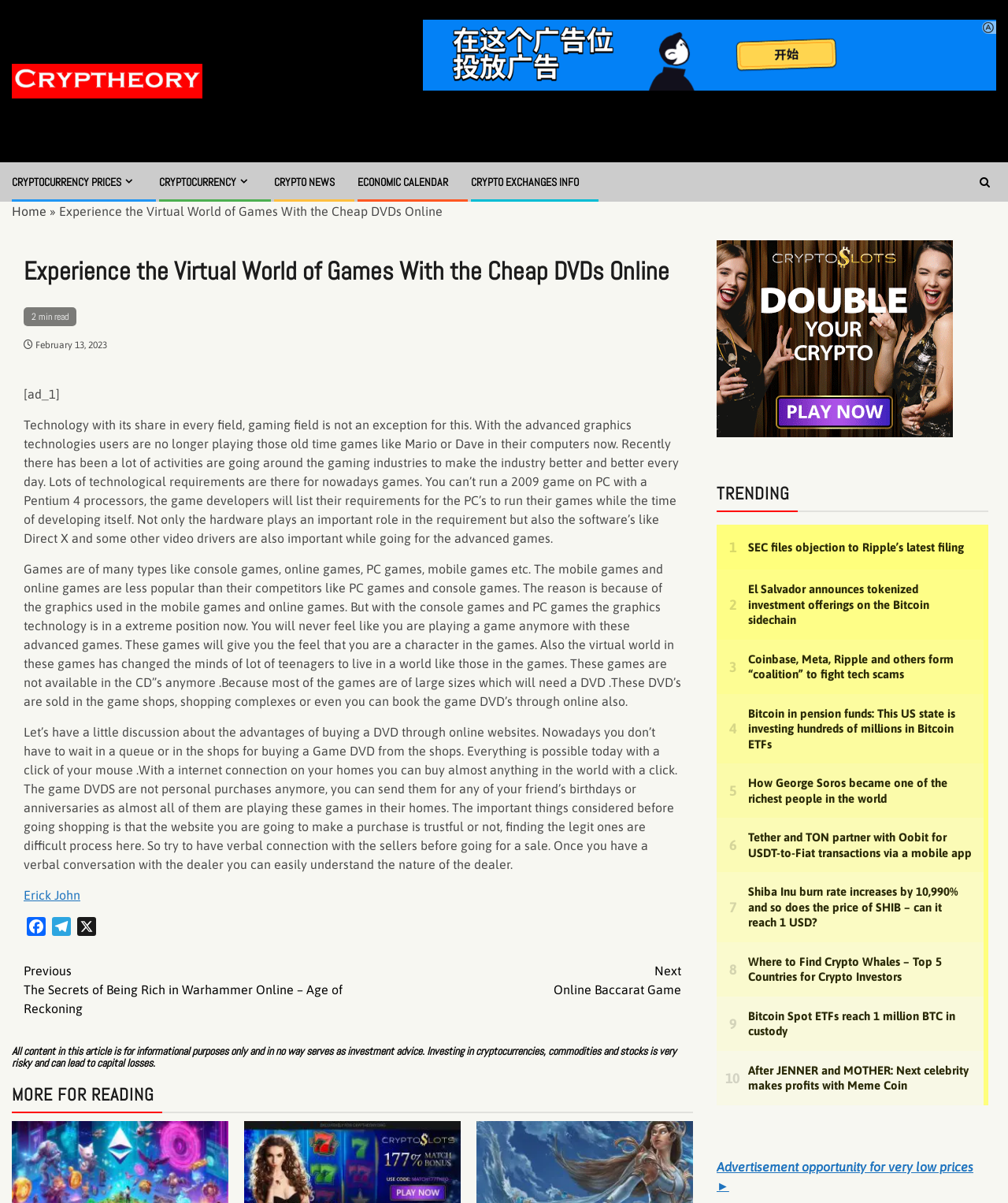Please provide the bounding box coordinates for the UI element as described: "Crypto Exchanges Info". The coordinates must be four floats between 0 and 1, represented as [left, top, right, bottom].

[0.467, 0.145, 0.574, 0.157]